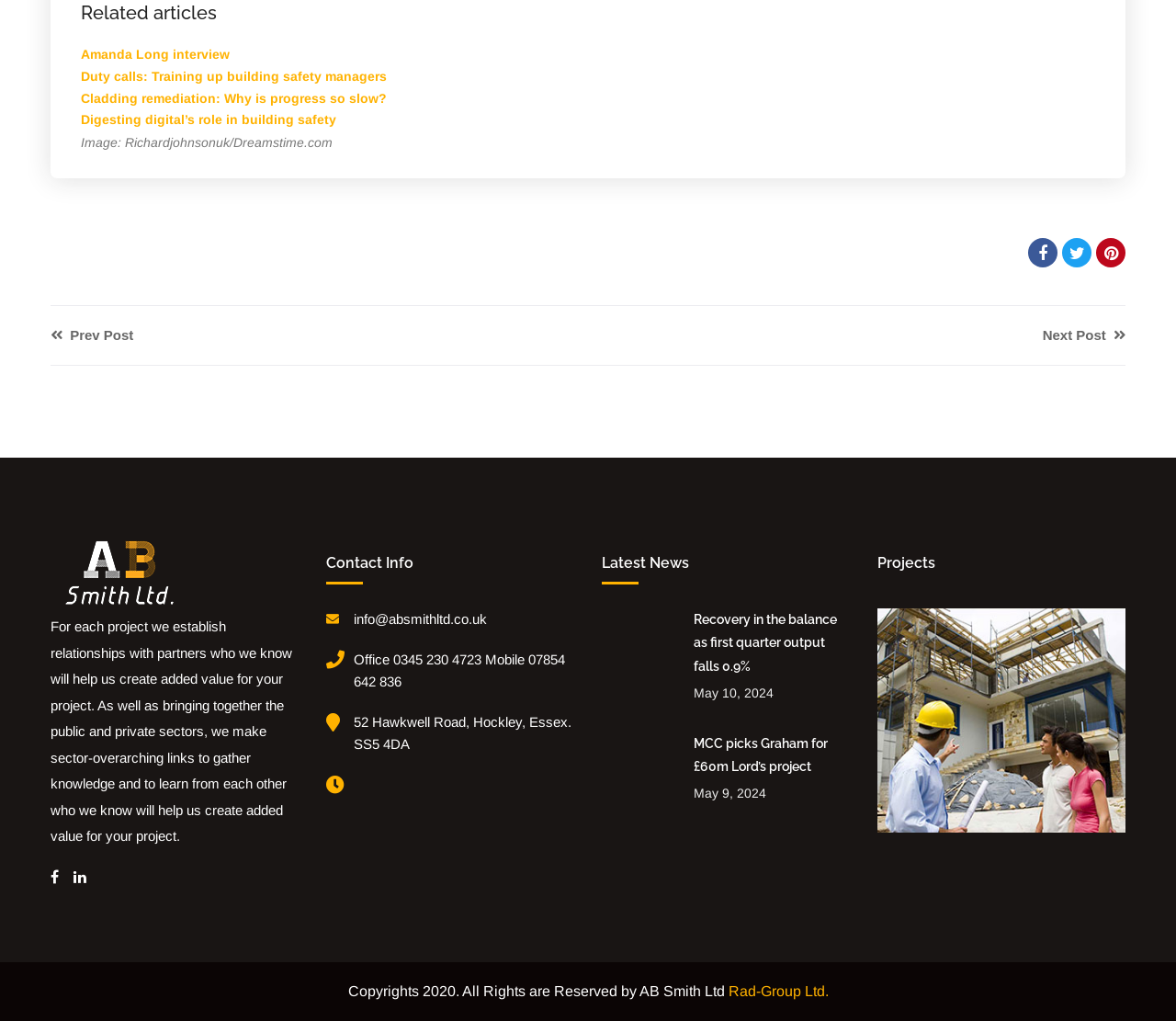Locate the bounding box coordinates of the element that should be clicked to execute the following instruction: "Read Recovery in the balance as first quarter output falls 0.9%".

[0.59, 0.6, 0.712, 0.659]